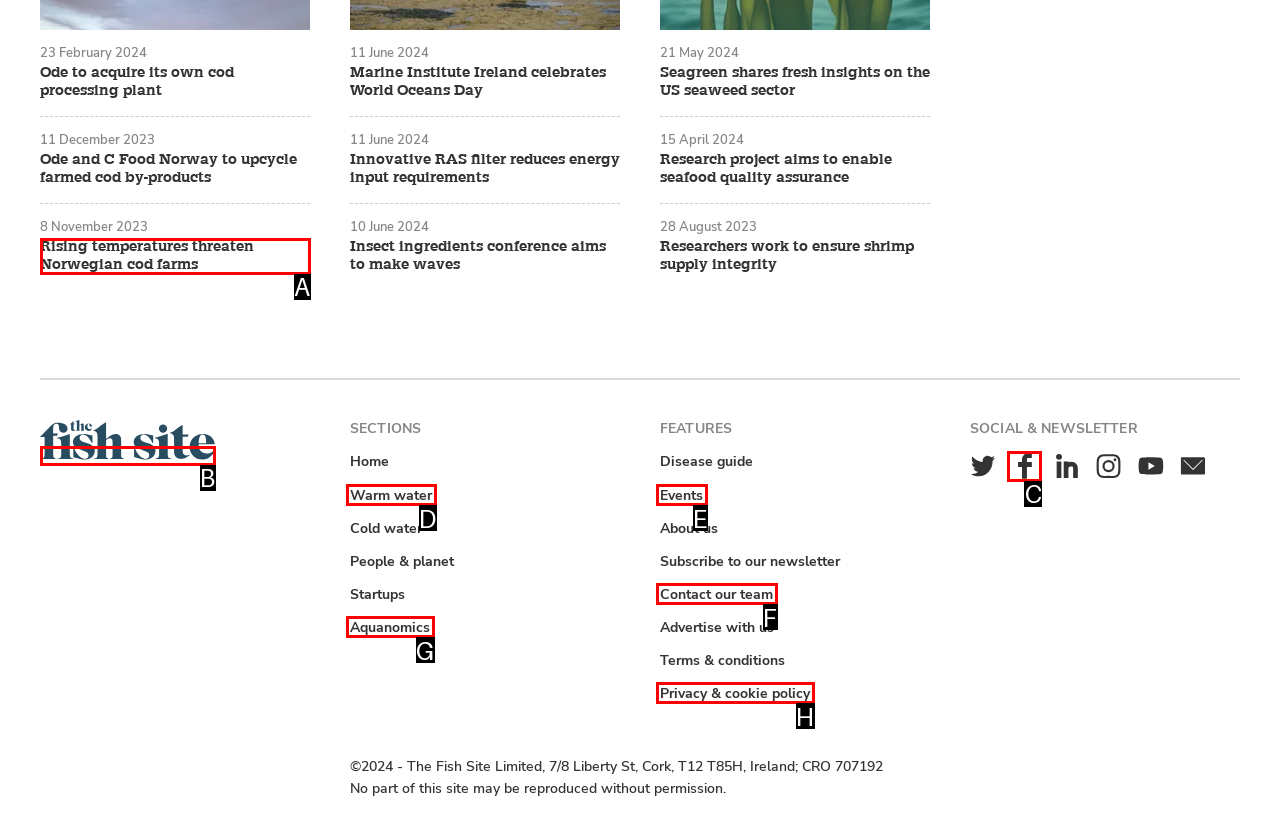Find the option that aligns with: Privacy & cookie policy
Provide the letter of the corresponding option.

H